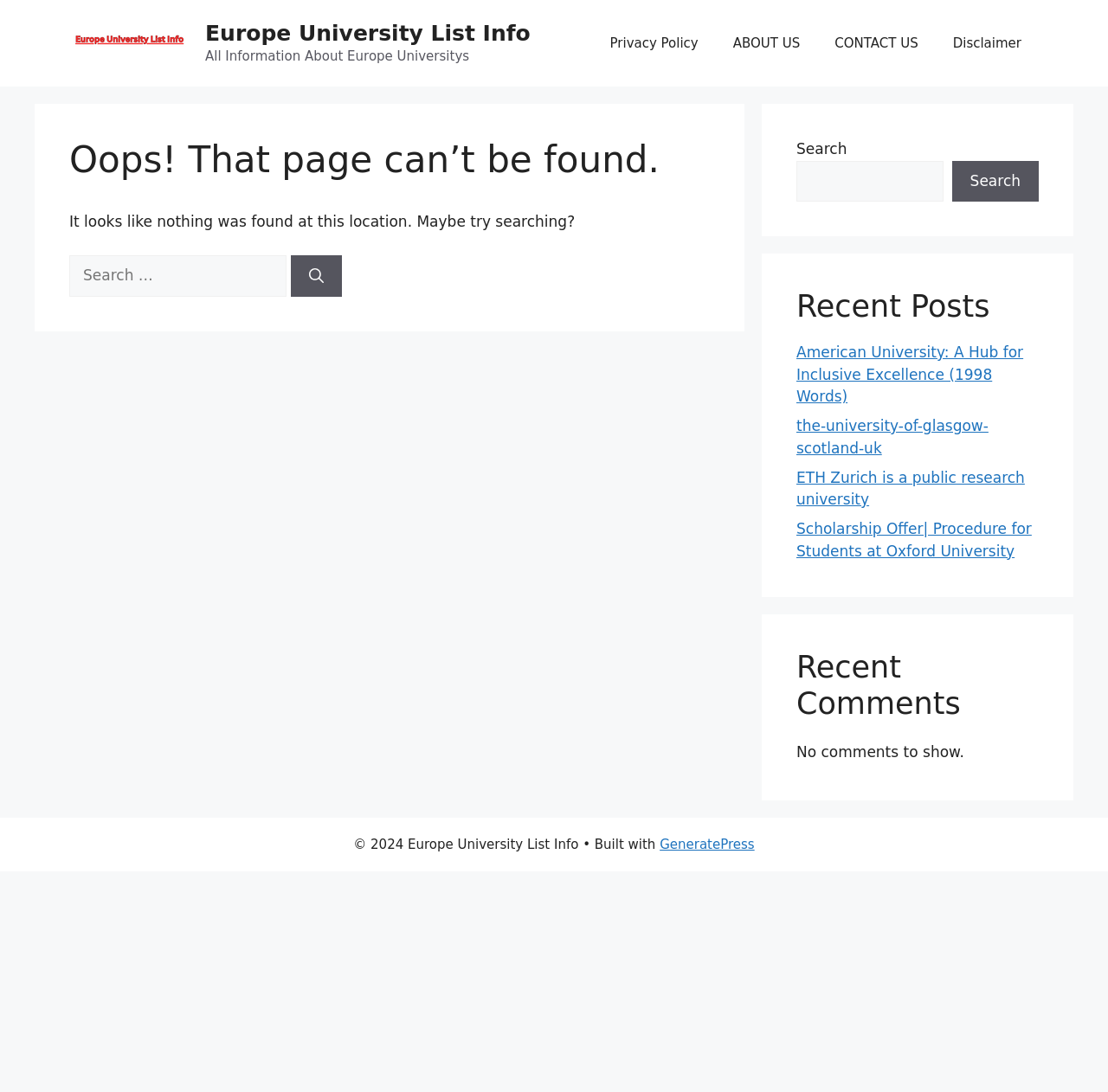Carefully examine the image and provide an in-depth answer to the question: What is the error message displayed on the page?

The error message is displayed in a heading element on the page, indicating that the user has encountered a 404 error or a page not found error. The message is 'Oops! That page can’t be found.' which suggests that the user may have entered an incorrect URL or the page may have been removed.